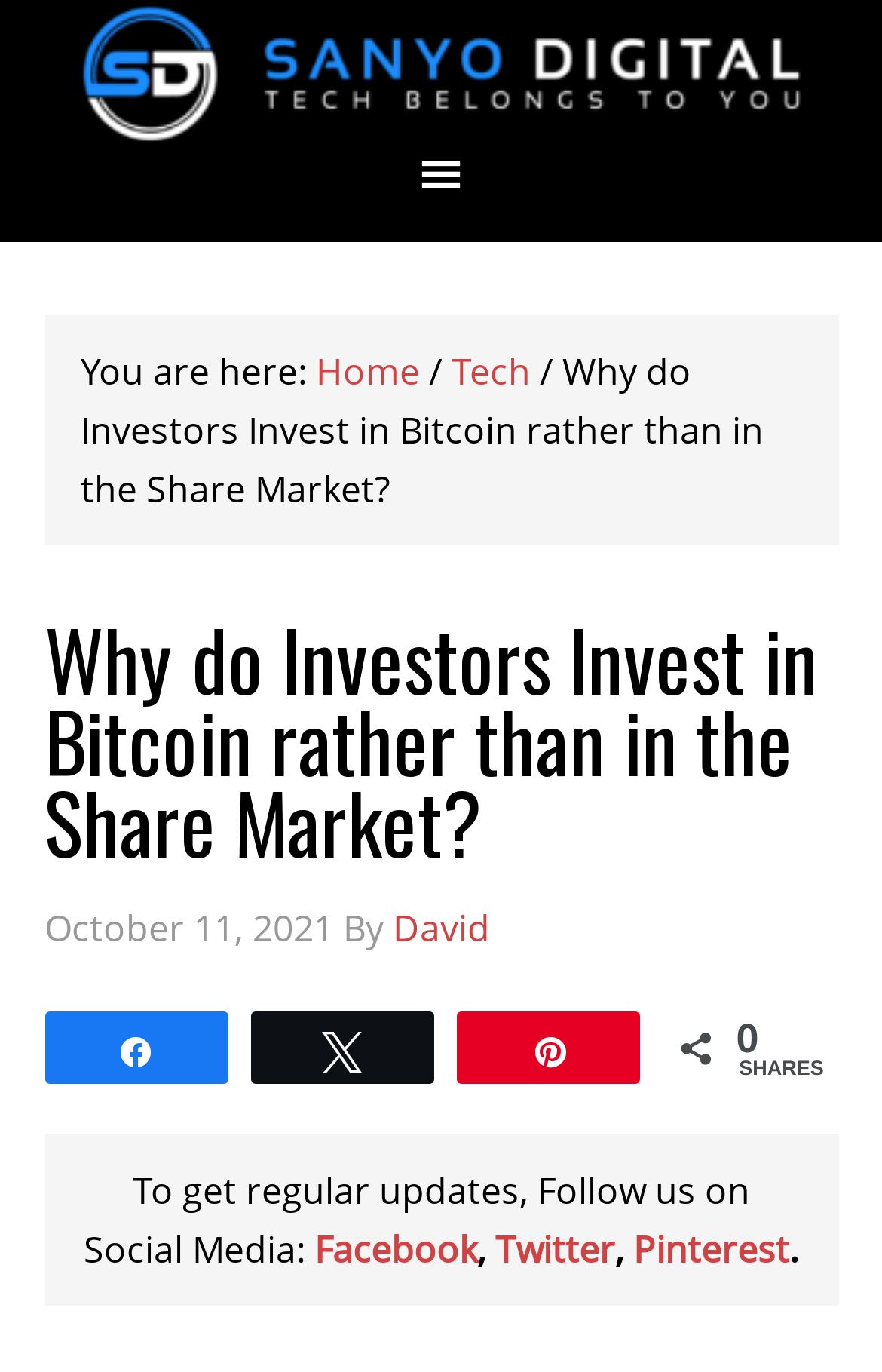What is the purpose of the links at the top of the page?
Please look at the screenshot and answer in one word or a short phrase.

Skip navigation